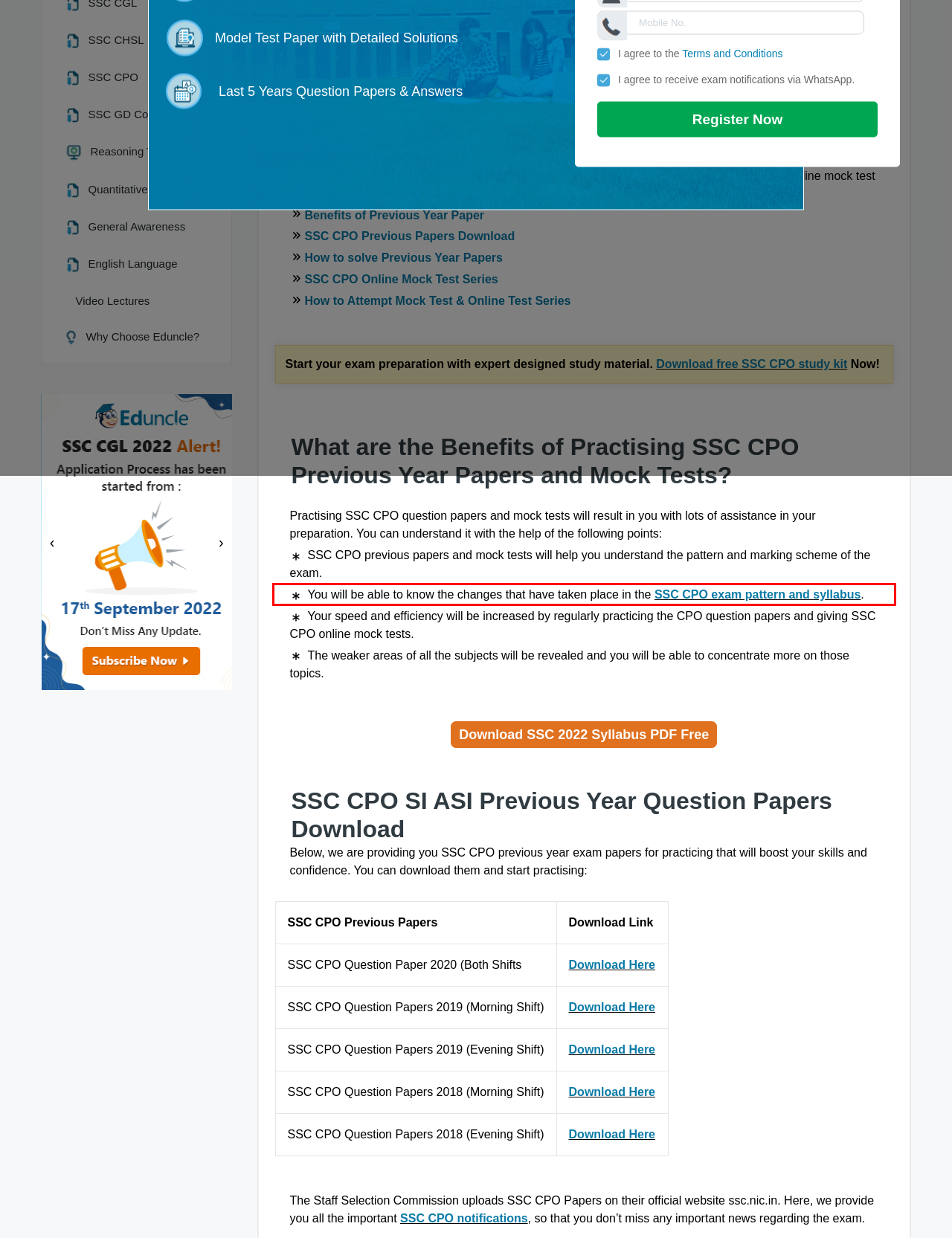There is a screenshot of a webpage with a red bounding box around a UI element. Please use OCR to extract the text within the red bounding box.

You will be able to know the changes that have taken place in the SSC CPO exam pattern and syllabus.